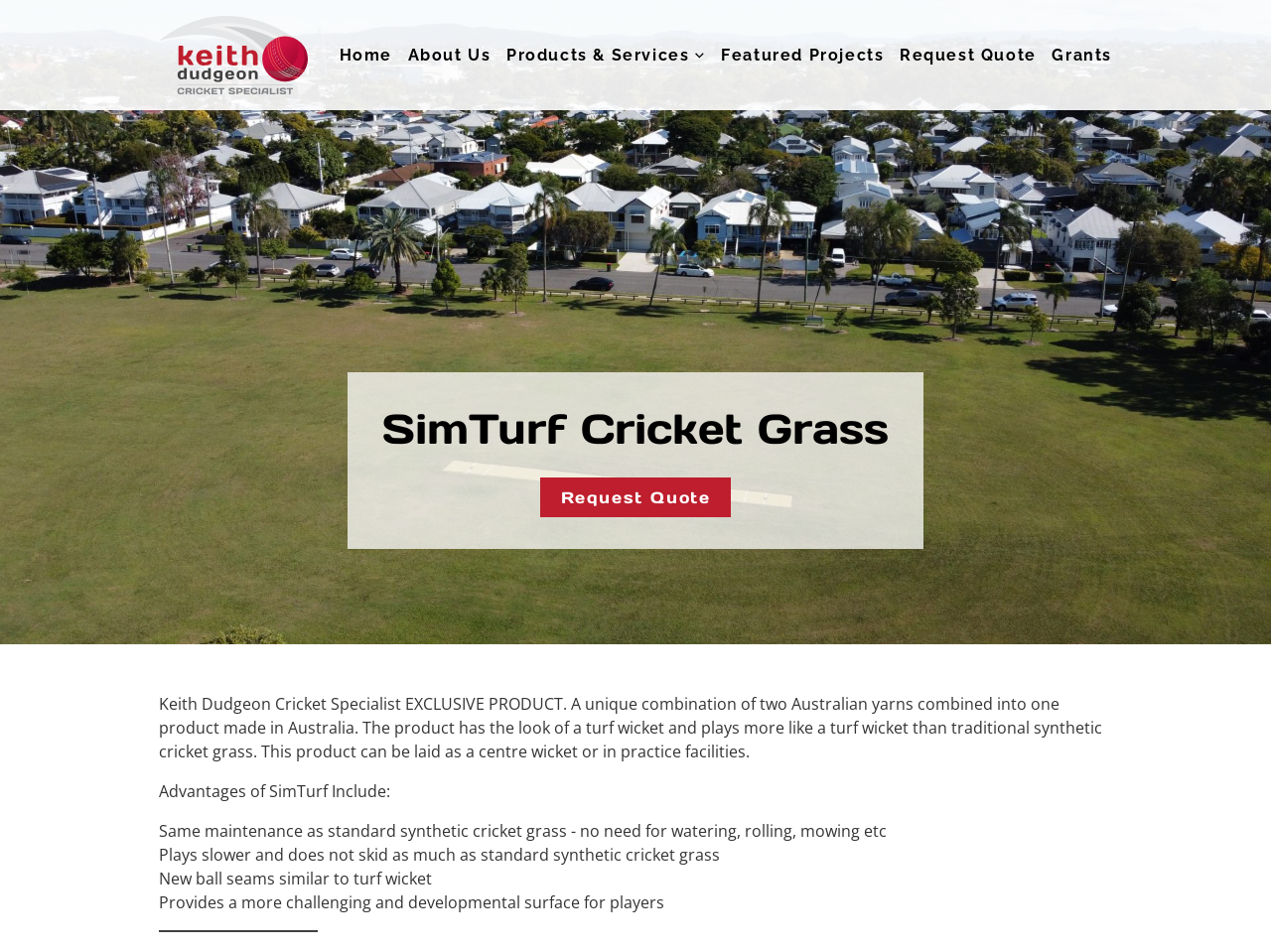Can you identify the bounding box coordinates of the clickable region needed to carry out this instruction: 'View Products & Services'? The coordinates should be four float numbers within the range of 0 to 1, stated as [left, top, right, bottom].

[0.399, 0.033, 0.555, 0.083]